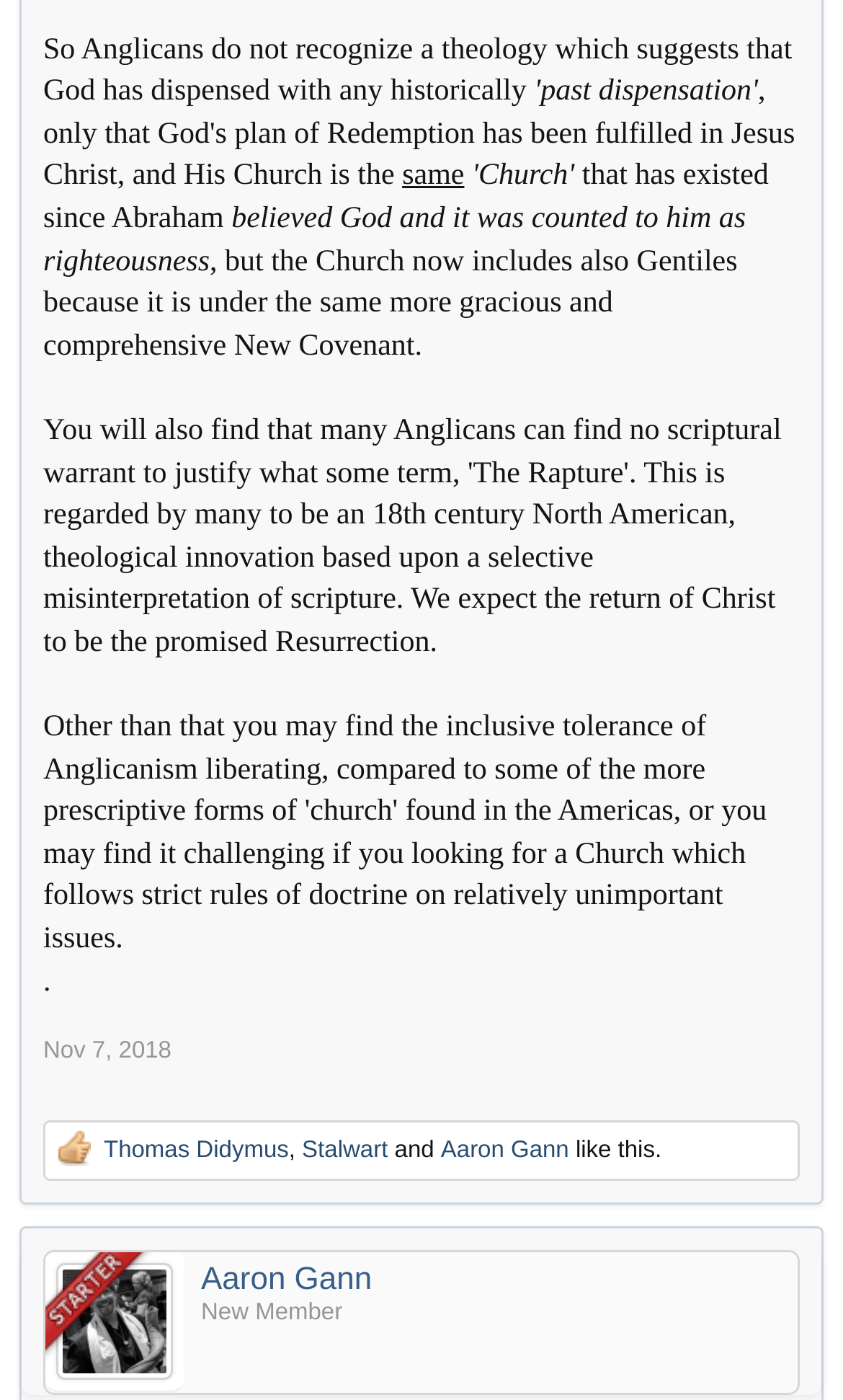Please examine the image and answer the question with a detailed explanation:
What is the date of Thomas Didymus's post?

I found the date of Thomas Didymus's post by looking at the link element with the text 'Nov 7, 2018' near Thomas Didymus's name.